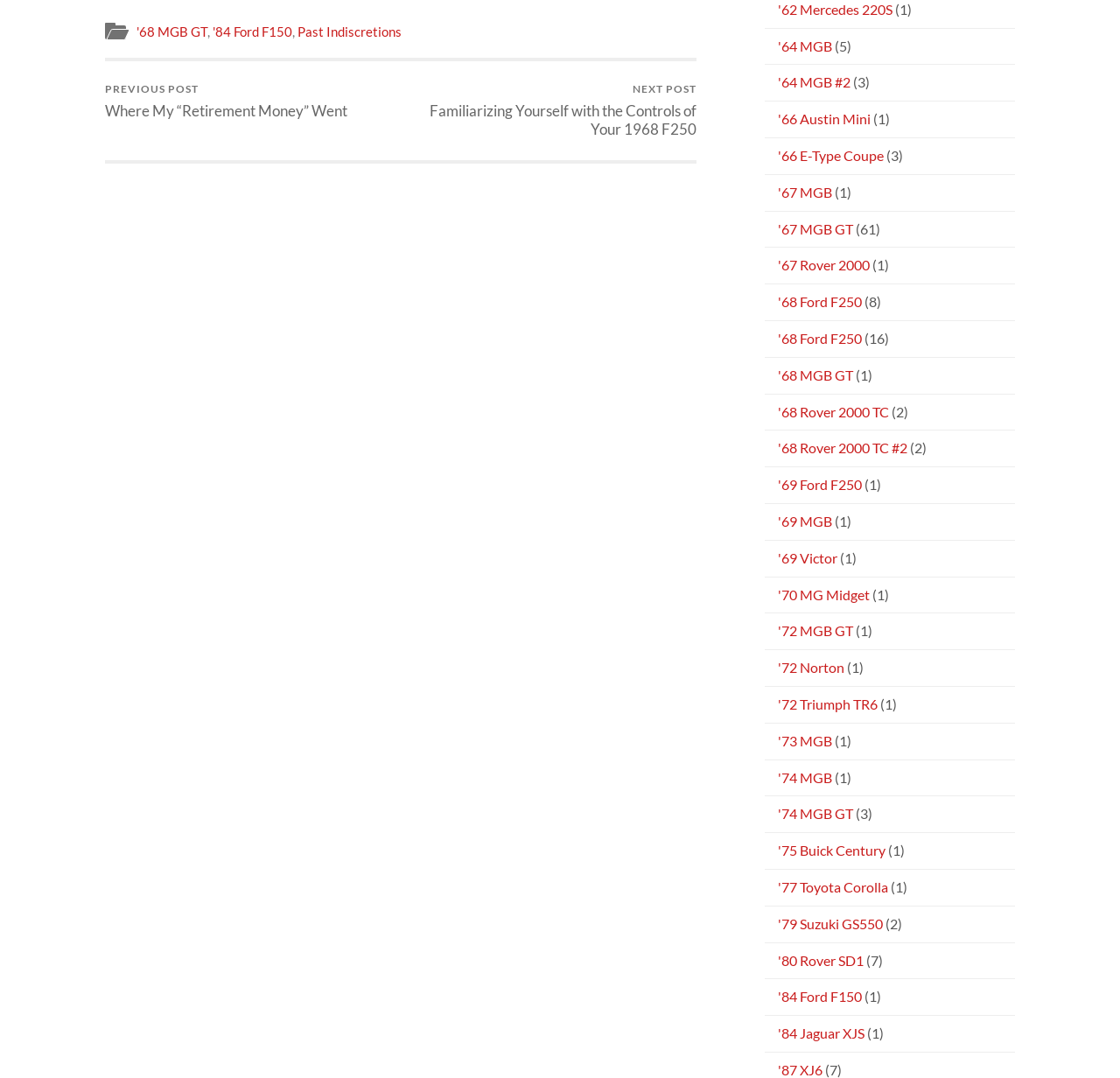Please specify the bounding box coordinates for the clickable region that will help you carry out the instruction: "Click on '68 MGB GT'".

[0.122, 0.022, 0.185, 0.037]